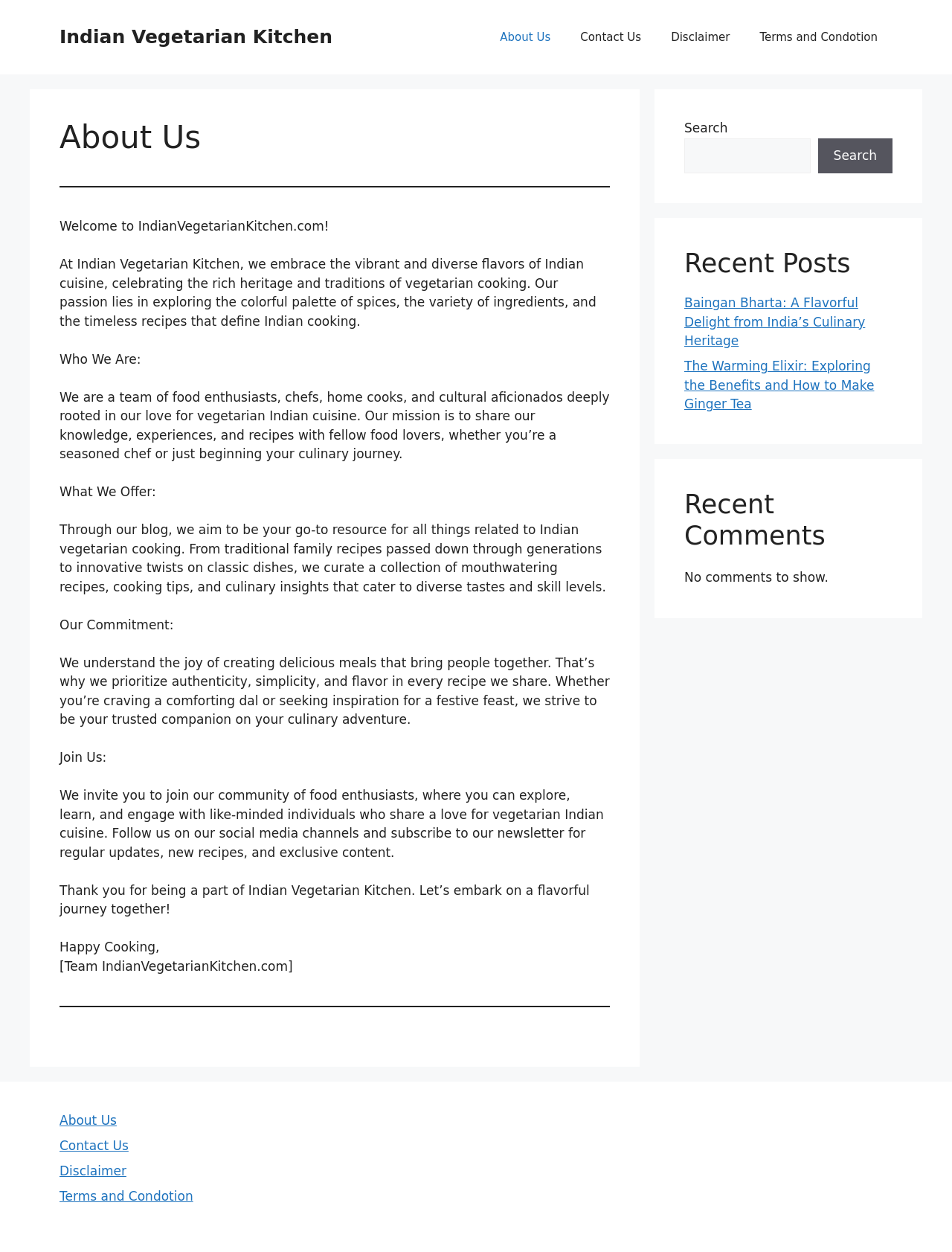Show the bounding box coordinates of the element that should be clicked to complete the task: "Search for a recipe".

[0.719, 0.11, 0.851, 0.138]